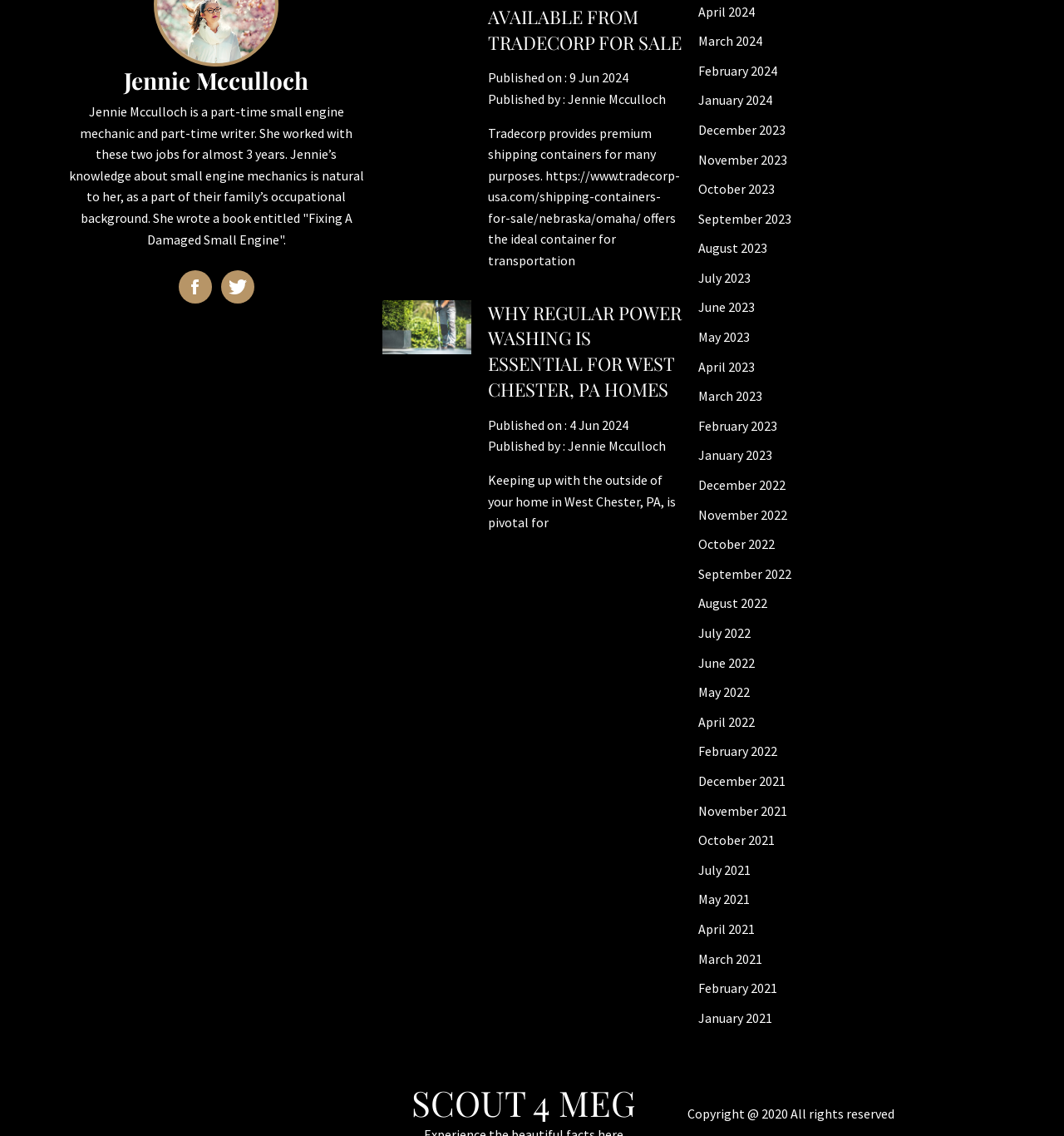What is the topic of the article 'WHY REGULAR POWER WASHING IS ESSENTIAL FOR WEST CHESTER, PA HOMES'?
Give a one-word or short phrase answer based on the image.

Power washing